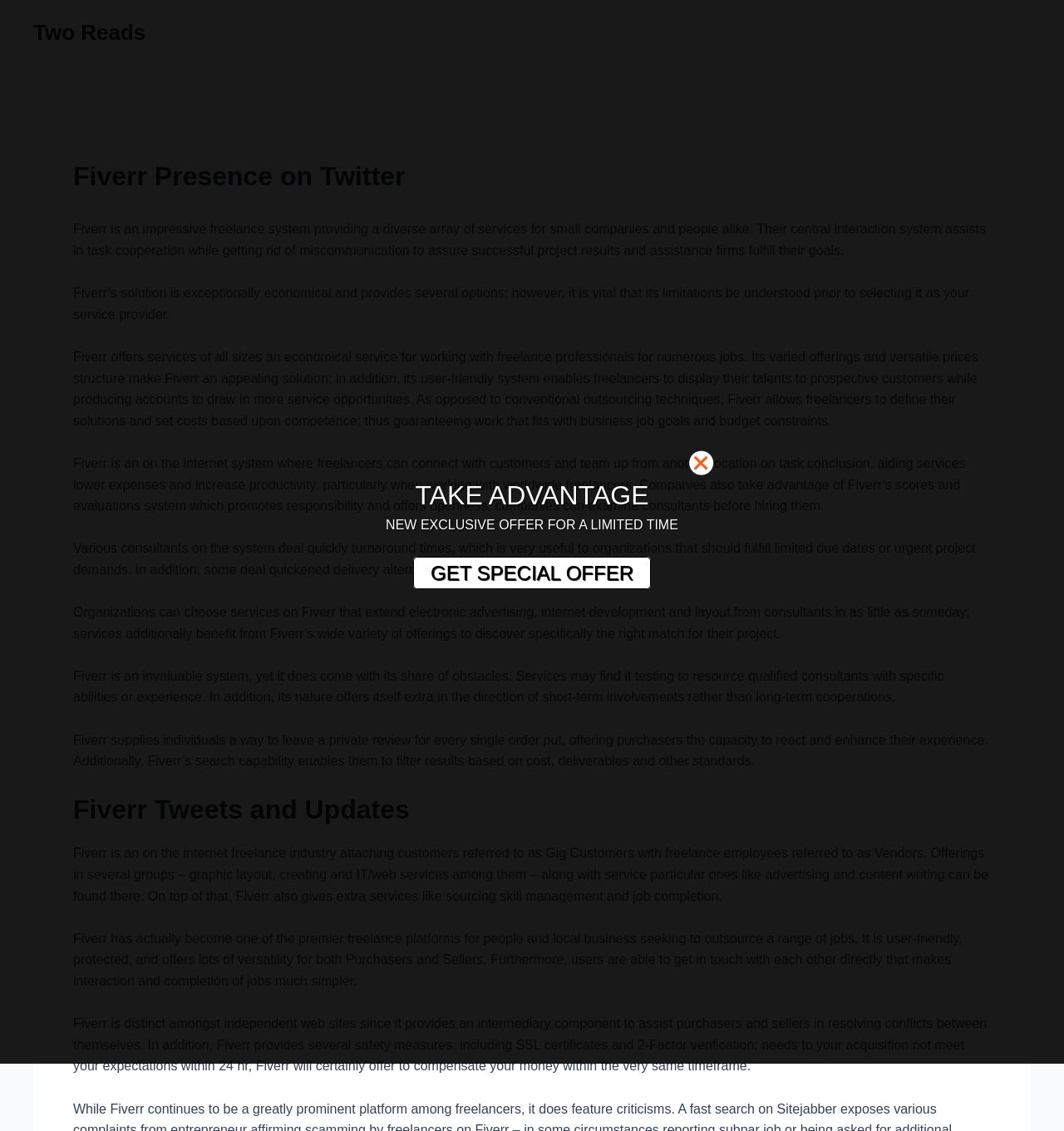Can you look at the image and give a comprehensive answer to the question:
What is Fiverr?

Based on the webpage content, Fiverr is described as an impressive freelance system providing a diverse array of services for small companies and people alike. It assists in task cooperation while getting rid of miscommunication to assure successful project results and assistance firms fulfill their goals.